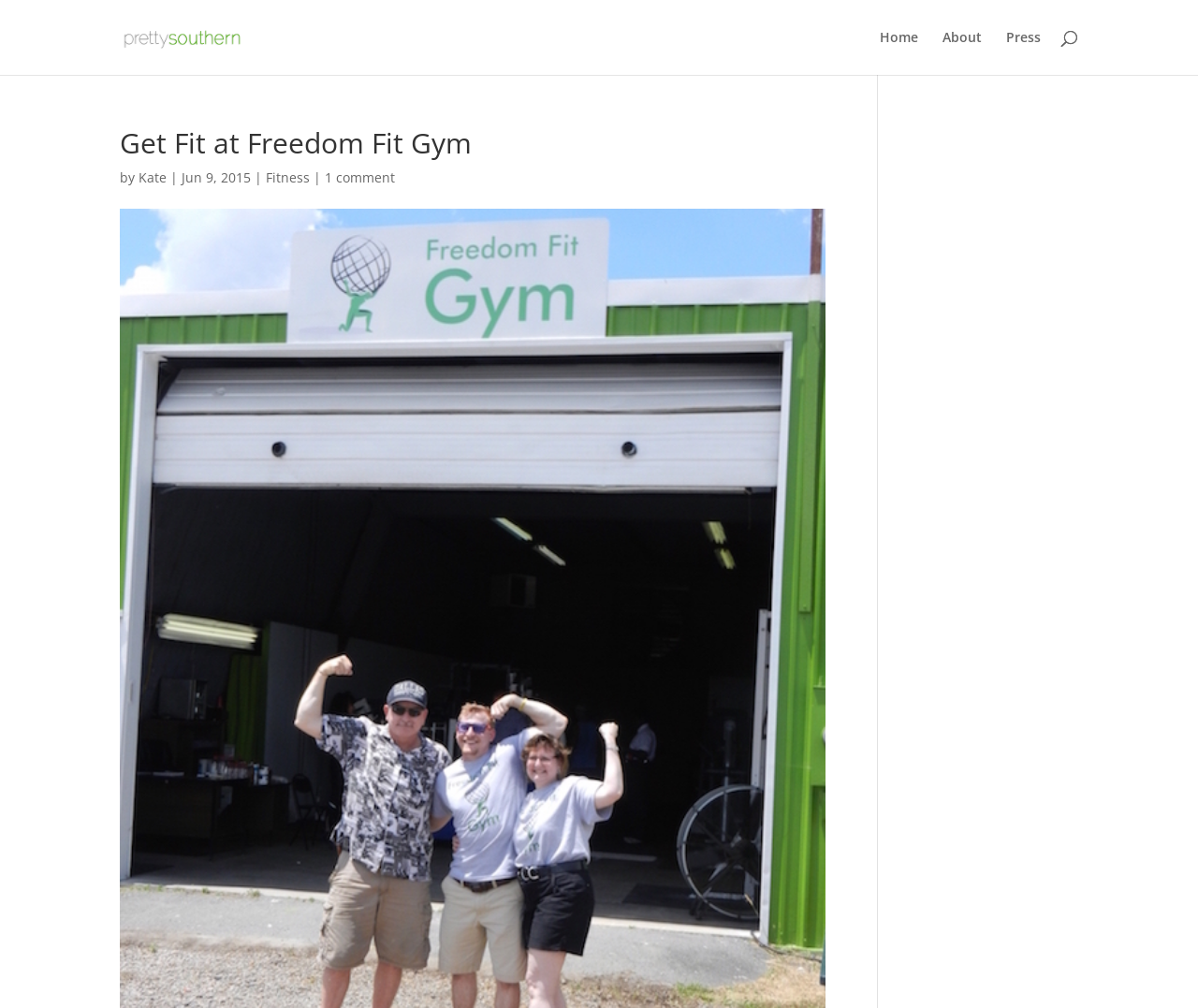What is the category of the article?
Please respond to the question thoroughly and include all relevant details.

The category of the article can be found as a link next to the text 'Fitness' which is located below the heading, indicating that the article is related to fitness.